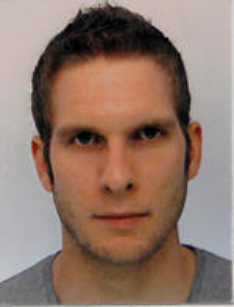Describe all the elements visible in the image meticulously.

This image features a headshot of David Knewitz, a researcher associated with the Research Center for Sustainability (FFN) at the Freie Universität Berlin. The photograph captures him with a neutral expression, showcasing his short, dark hair and a light gray shirt. The image serves as part of his professional profile, which highlights his involvement in environmental policy research and academic projects, particularly concerning climate change and carbon markets.